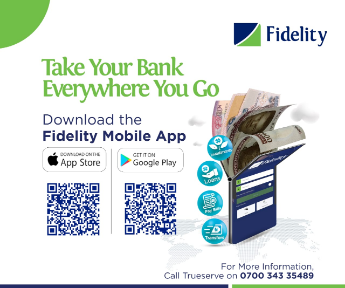Where can users download the Fidelity Mobile App from?
Please provide a single word or phrase based on the screenshot.

App Store and Google Play